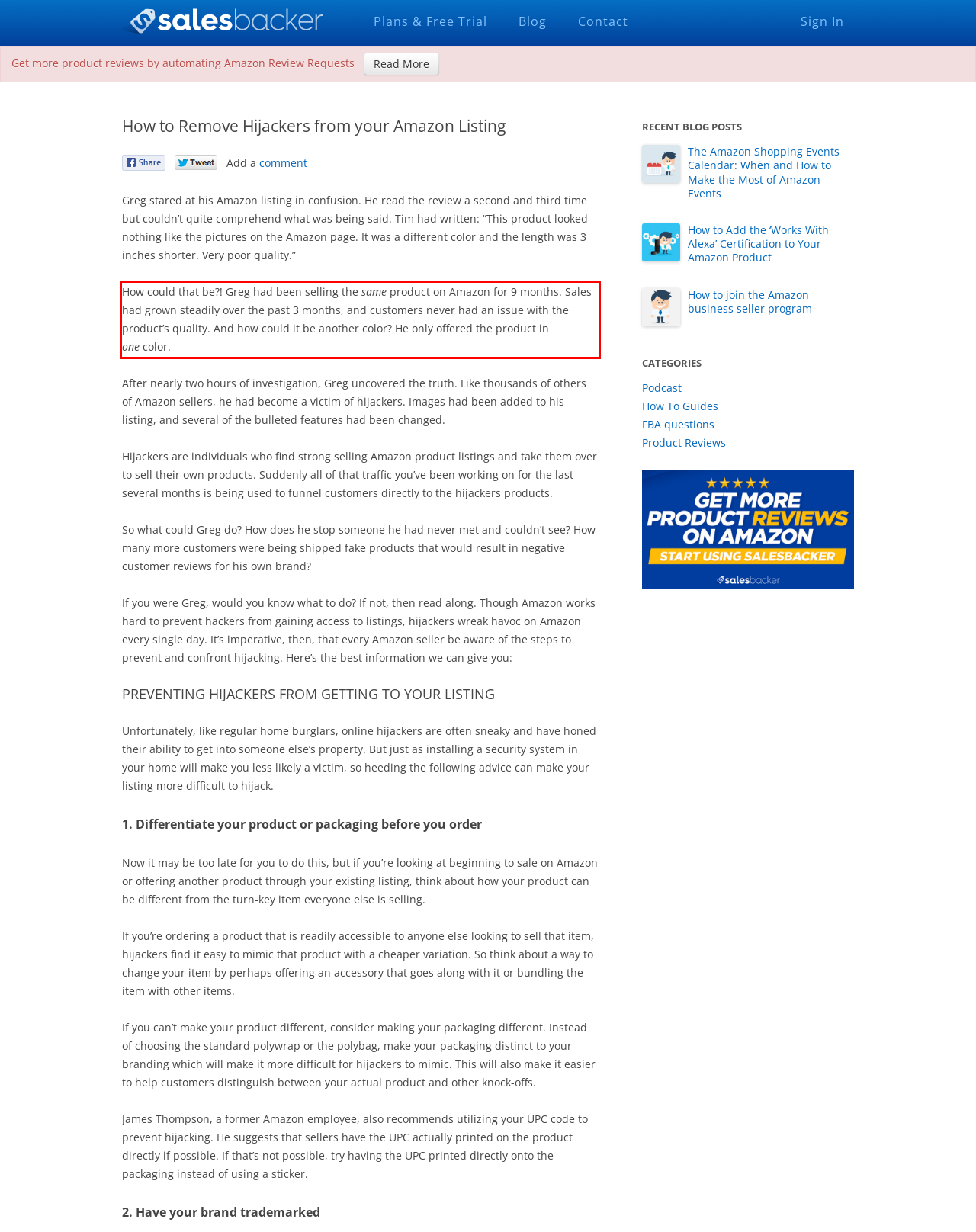Examine the webpage screenshot and use OCR to obtain the text inside the red bounding box.

How could that be?! Greg had been selling the same product on Amazon for 9 months. Sales had grown steadily over the past 3 months, and customers never had an issue with the product’s quality. And how could it be another color? He only offered the product in one color.